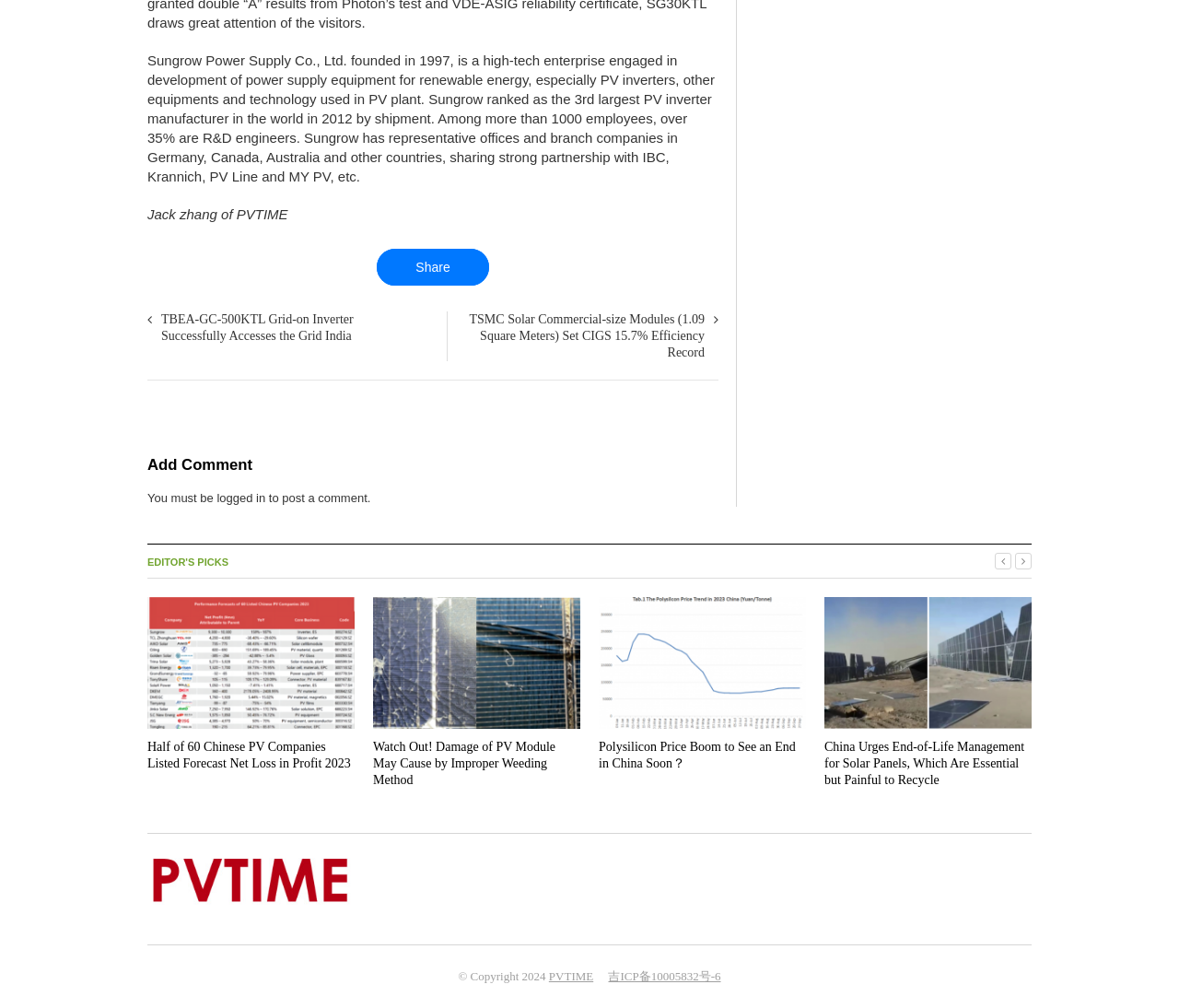How many articles are under 'EDITOR'S PICKS'?
From the image, respond using a single word or phrase.

4